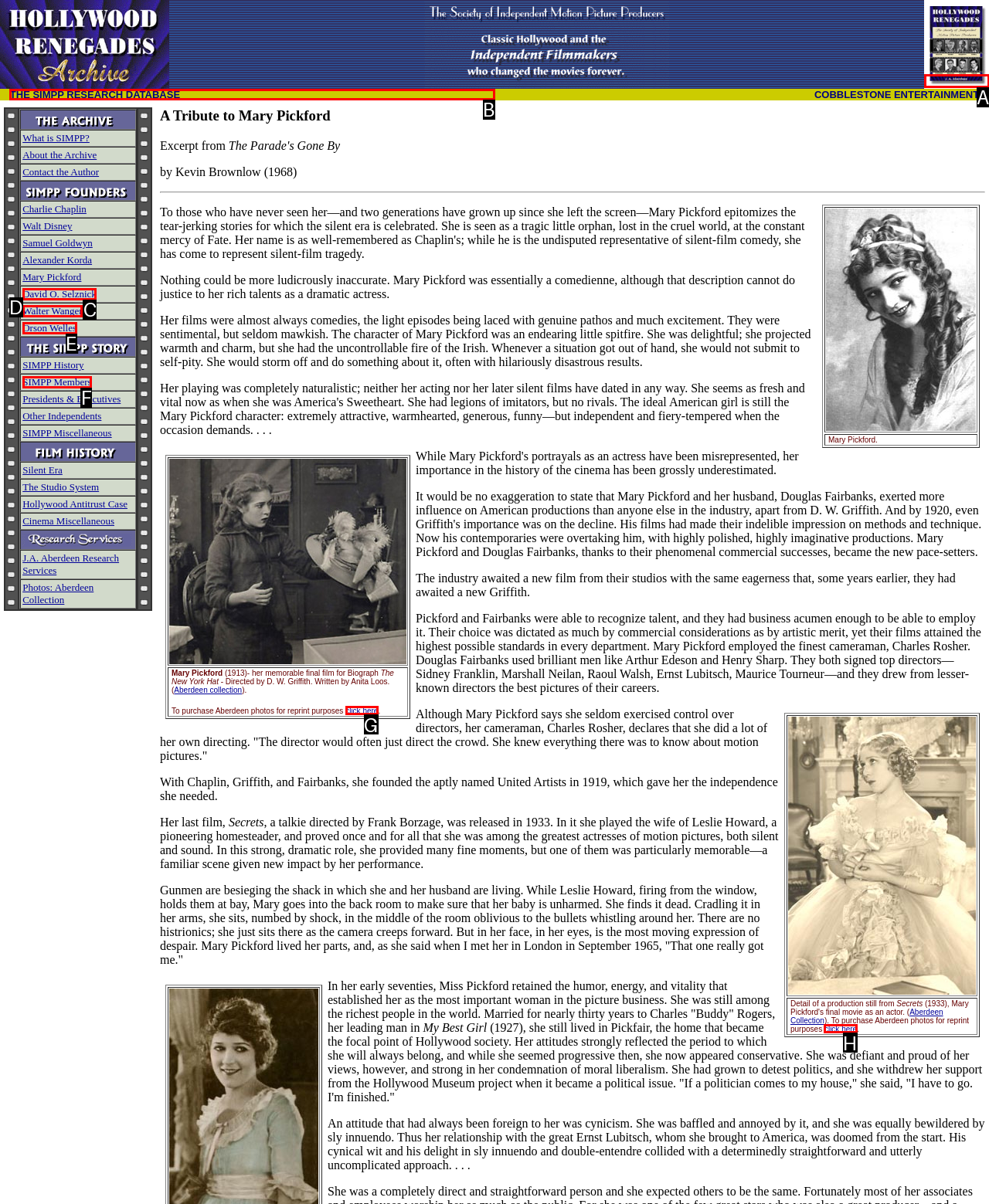Which lettered option should be clicked to achieve the task: Learn about SIMPP? Choose from the given choices.

B